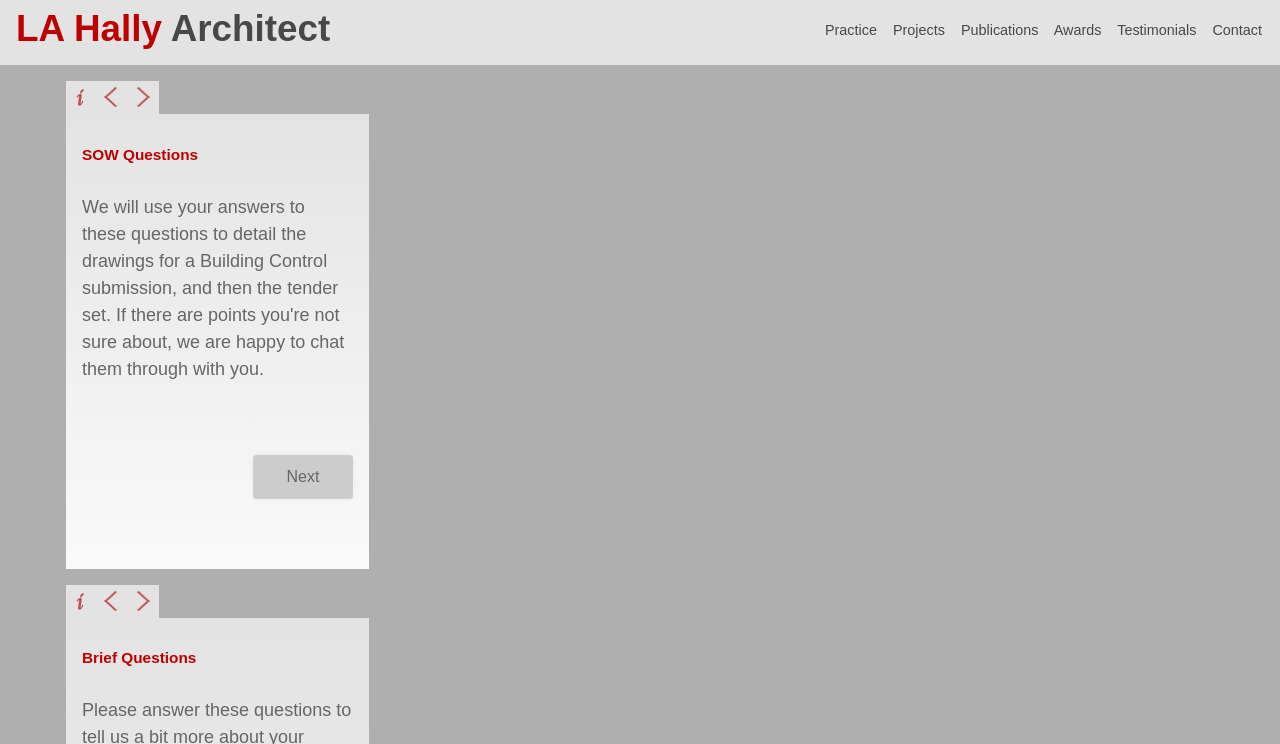How many main navigation links are there?
Answer briefly with a single word or phrase based on the image.

6